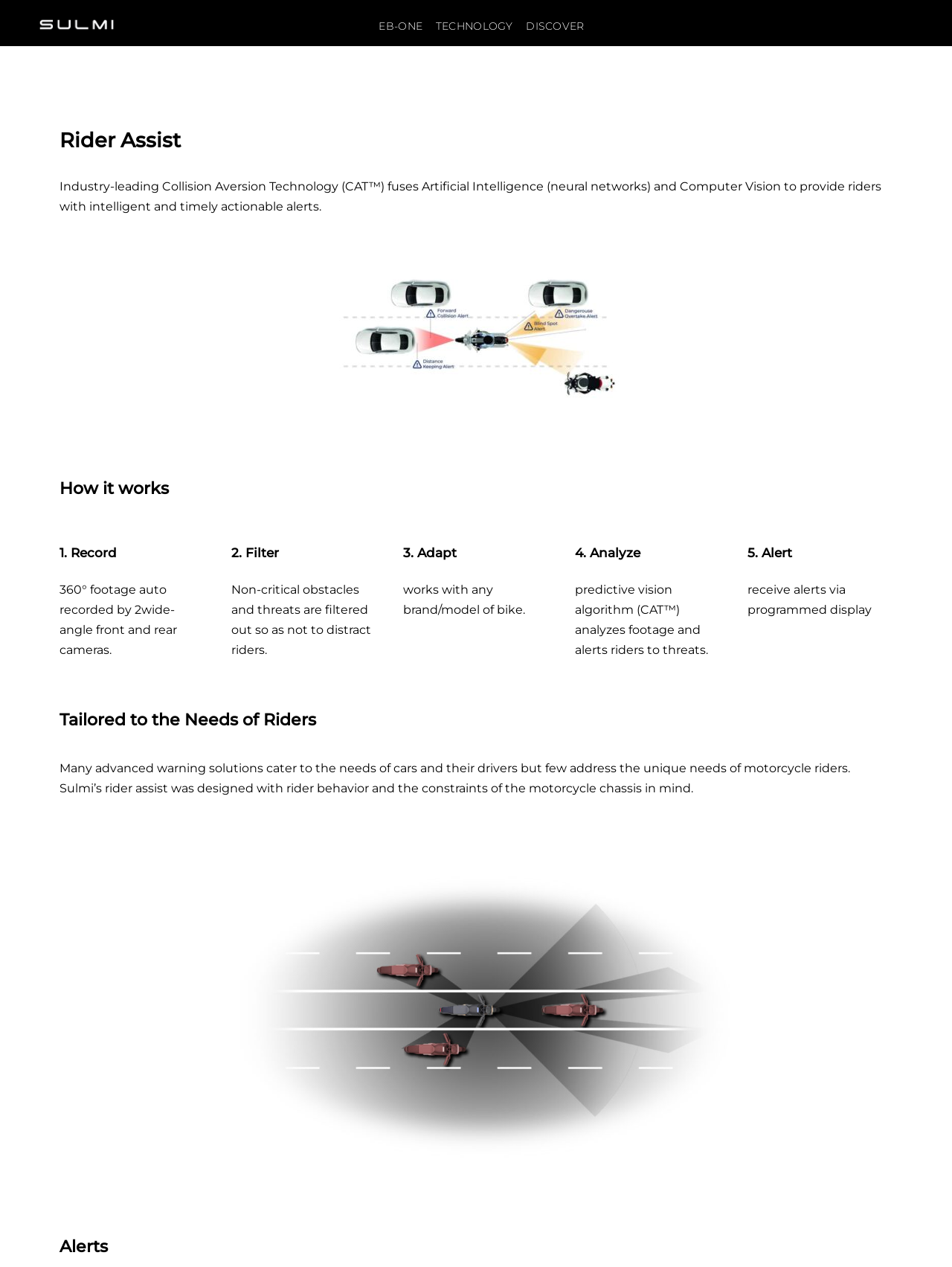Given the description of a UI element: "EB-ONE", identify the bounding box coordinates of the matching element in the webpage screenshot.

[0.394, 0.003, 0.448, 0.039]